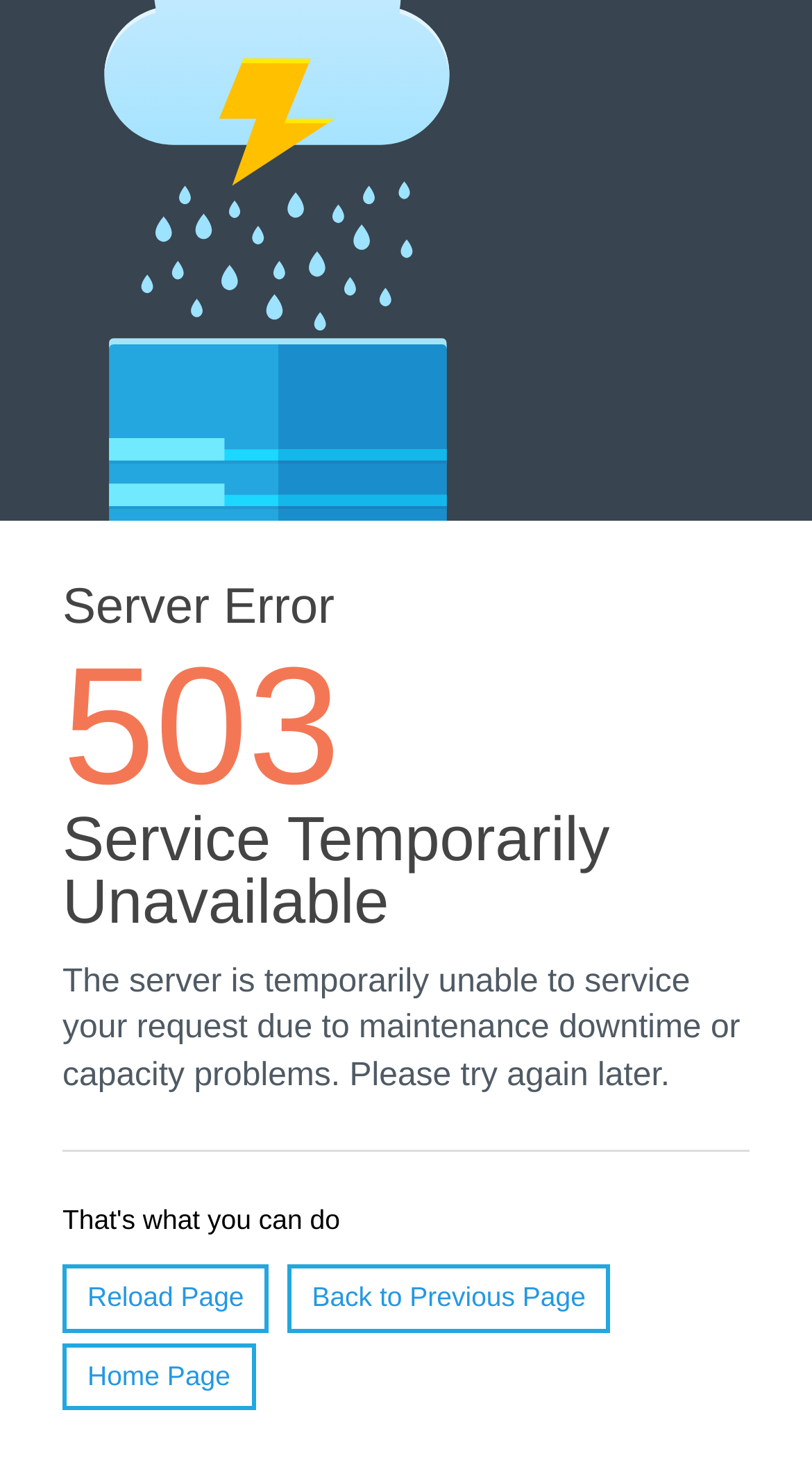What is the recommended action?
Refer to the screenshot and answer in one word or phrase.

Try again later